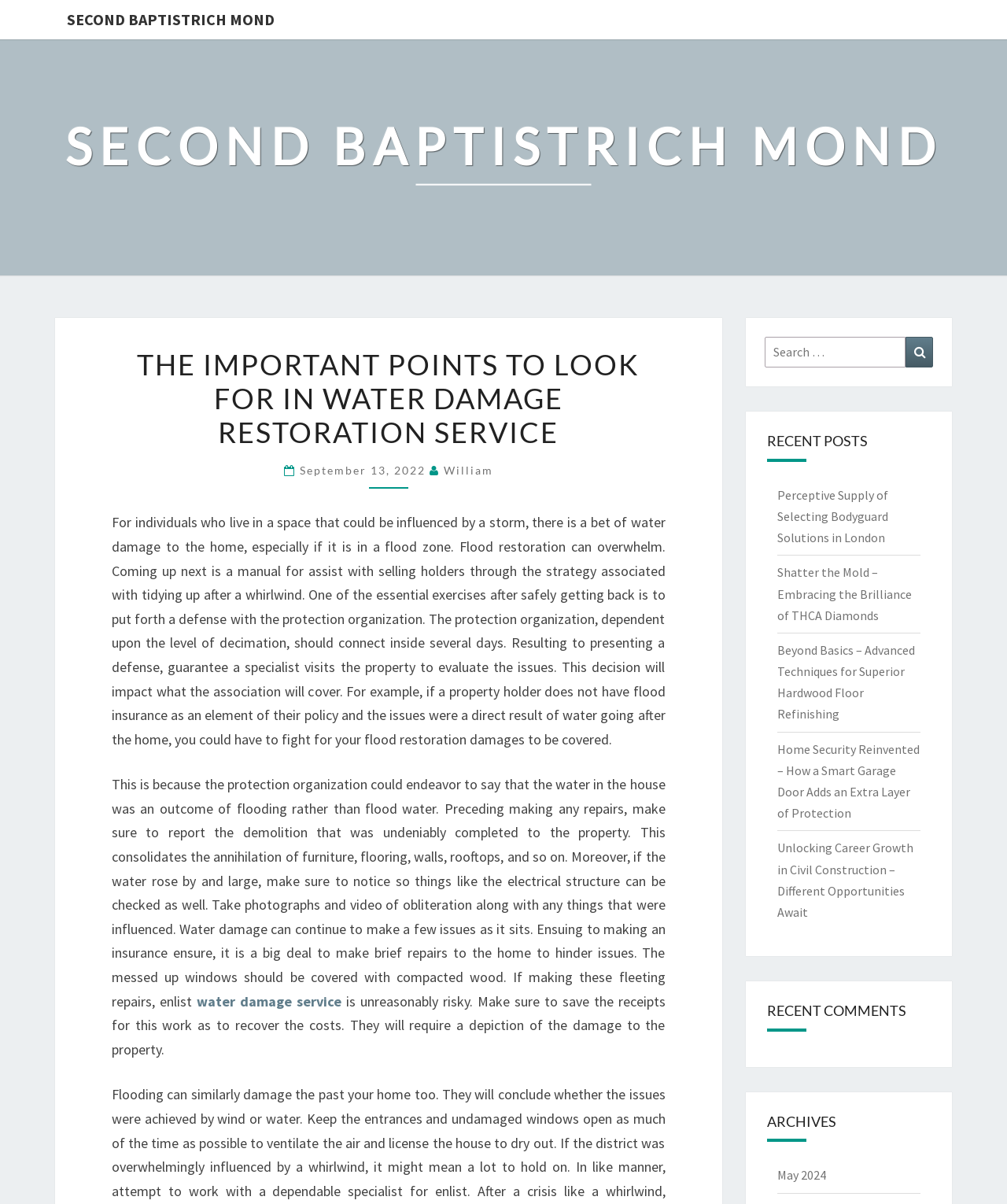Determine the bounding box coordinates in the format (top-left x, top-left y, bottom-right x, bottom-right y). Ensure all values are floating point numbers between 0 and 1. Identify the bounding box of the UI element described by: May 2024

[0.771, 0.97, 0.82, 0.983]